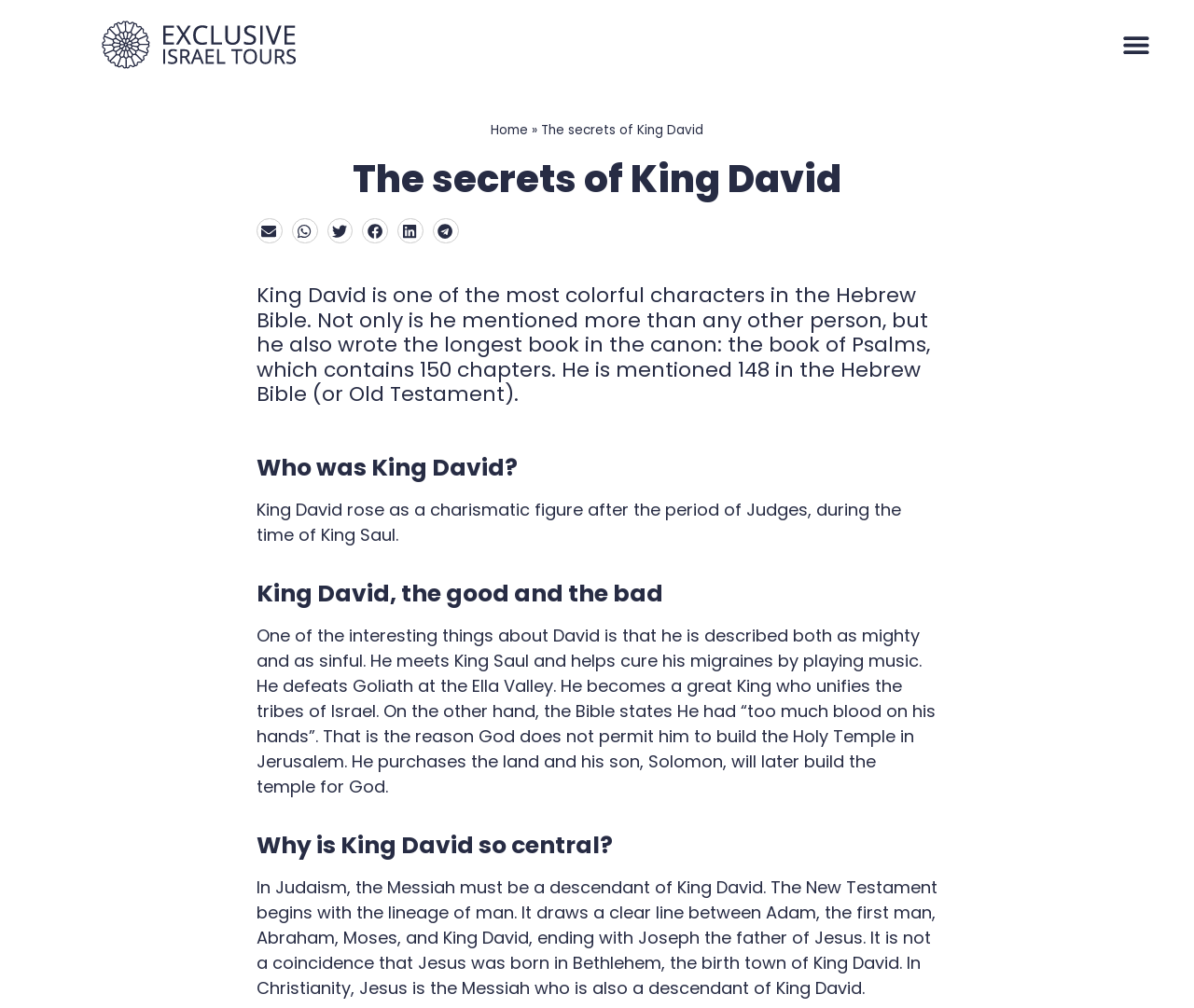Provide an in-depth description of the elements and layout of the webpage.

The webpage is about King David, a significant figure in the Hebrew Bible, and his secrets. At the top left, there is a link to an unknown destination. On the top right, a menu toggle button is located. Below the menu toggle button, there are navigation links, including "Home", which is accompanied by a right-facing arrow symbol.

The main content of the webpage is divided into sections, each with a heading. The first heading, "The secrets of King David", is followed by a series of social media sharing buttons, including email, WhatsApp, Twitter, Facebook, LinkedIn, and Telegram, each accompanied by a small icon.

The first section of content describes King David as a colorful character in the Hebrew Bible, mentioning his writings and mentions in the scripture. Below this section, there is a brief paragraph about King David's rise to power.

The next section is headed "Who was King David?" and provides more information about his life and reign. This is followed by a section titled "King David, the good and the bad", which discusses both his positive and negative qualities.

The final section, "Why is King David so central?", explains the significance of King David in Judaism and Christianity, including his lineage and connection to the Messiah. Throughout the webpage, there are no images except for the small icons accompanying the social media sharing buttons.